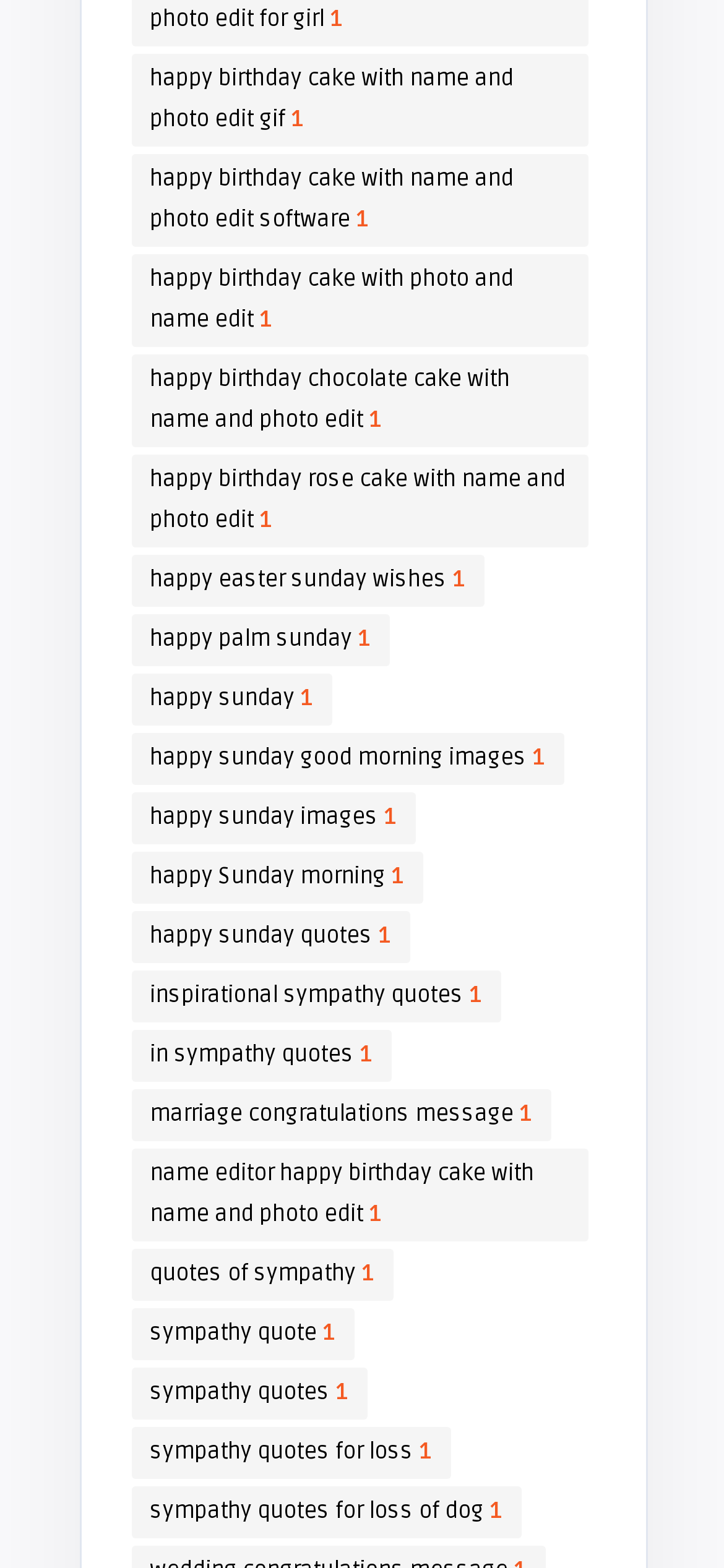Pinpoint the bounding box coordinates of the area that must be clicked to complete this instruction: "View happy sunday quotes".

[0.181, 0.581, 0.565, 0.614]